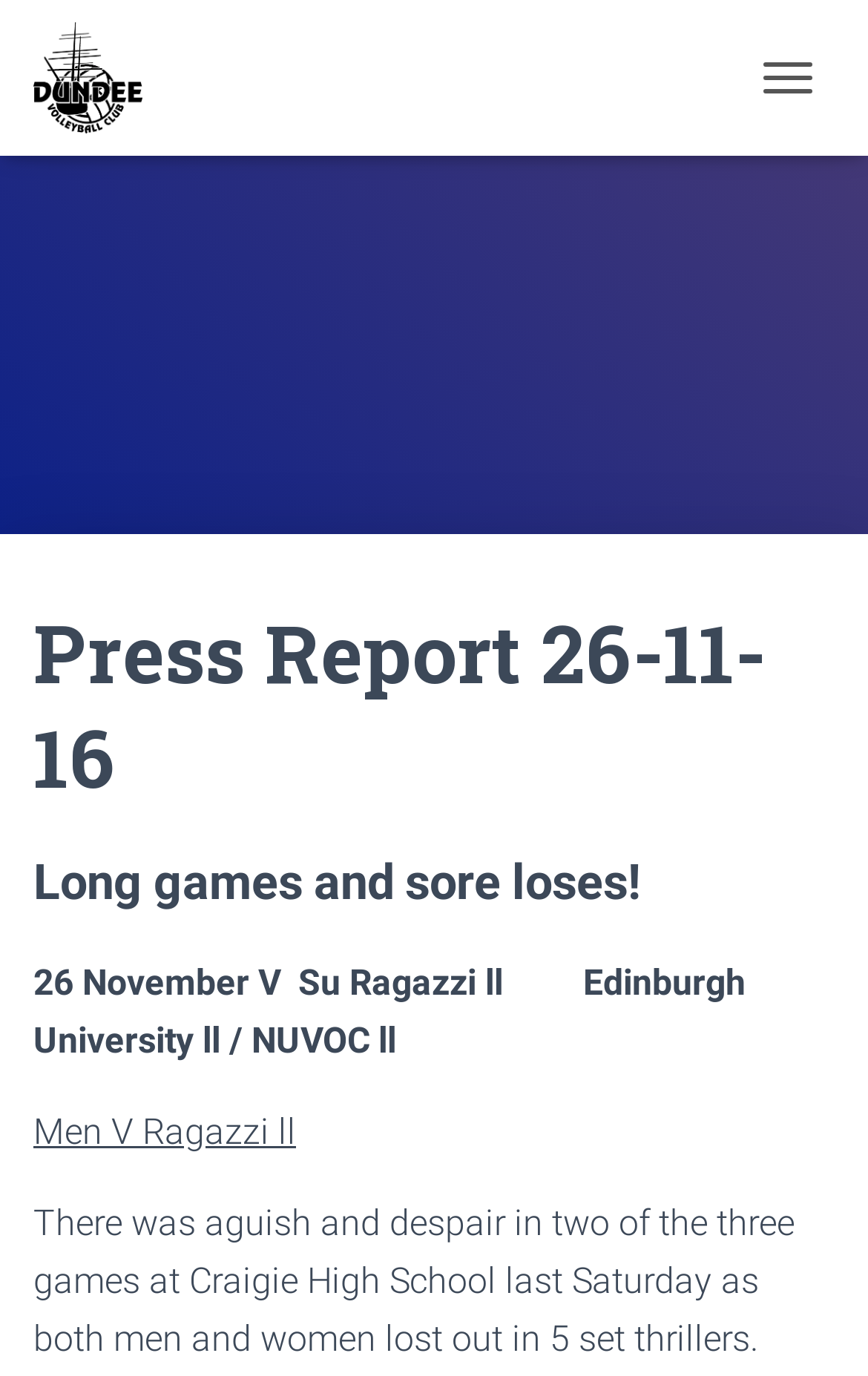Please respond to the question using a single word or phrase:
How many teams are mentioned in the report?

3